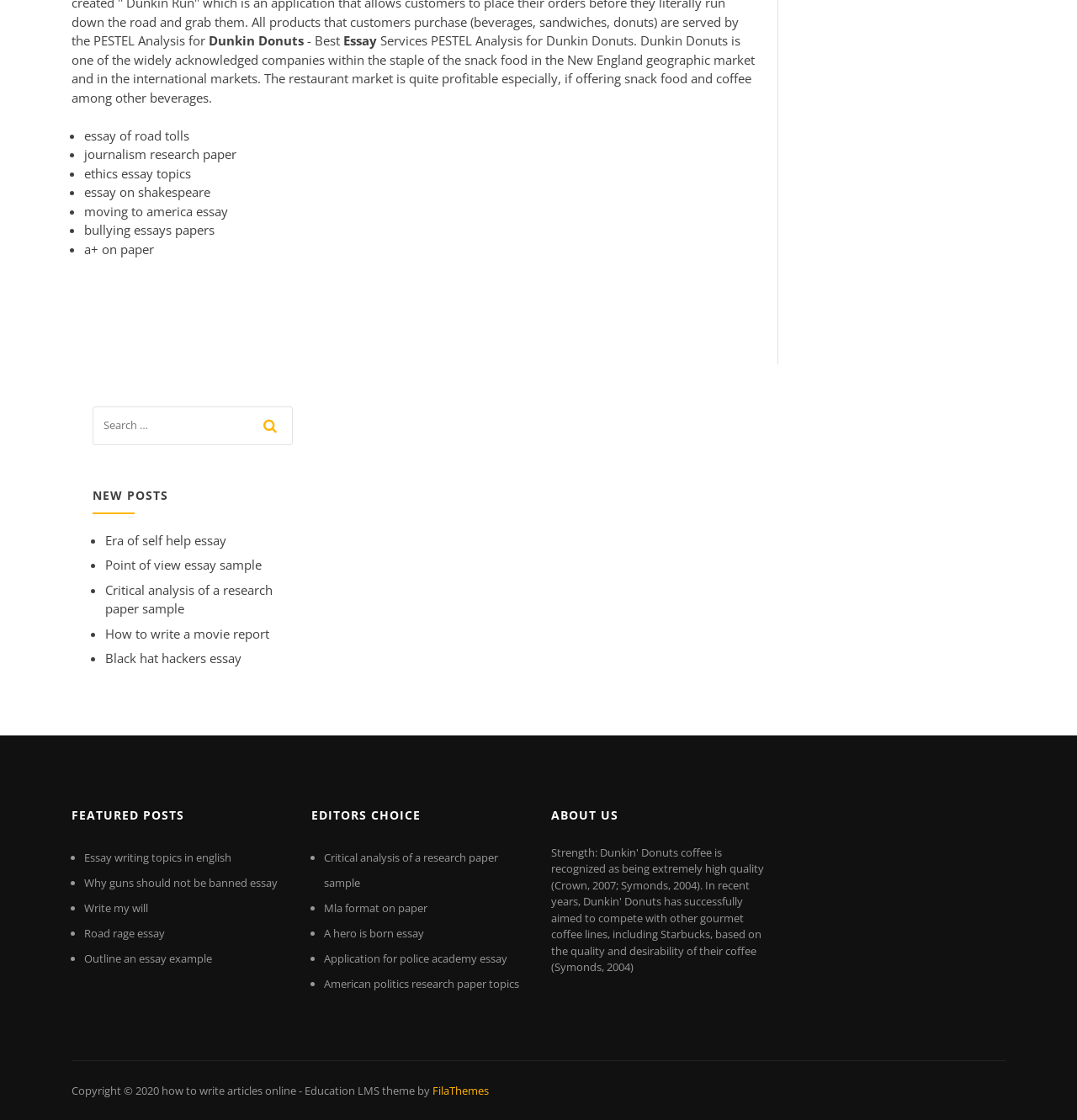What is the theme of the webpage?
Please use the image to deliver a detailed and complete answer.

The static text element at the bottom of the webpage mentions 'Education LMS theme by FilaThemes', which indicates that the theme of the webpage is Education LMS.